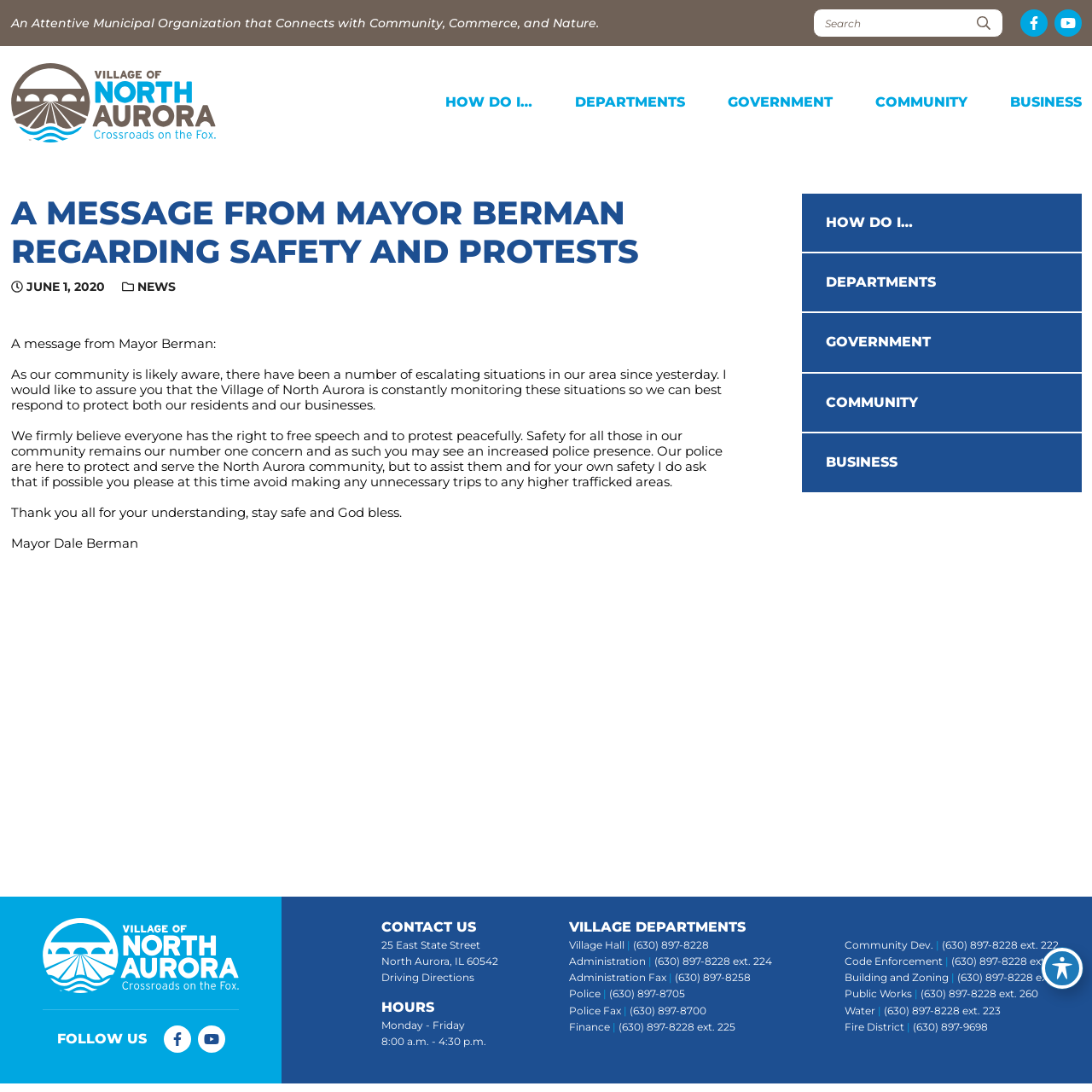What is the name of the village?
Using the information presented in the image, please offer a detailed response to the question.

The name of the village can be found in the link 'Village of North Aurora | Crossroads on the Fox.' which appears multiple times on the webpage, indicating that it is the name of the village.